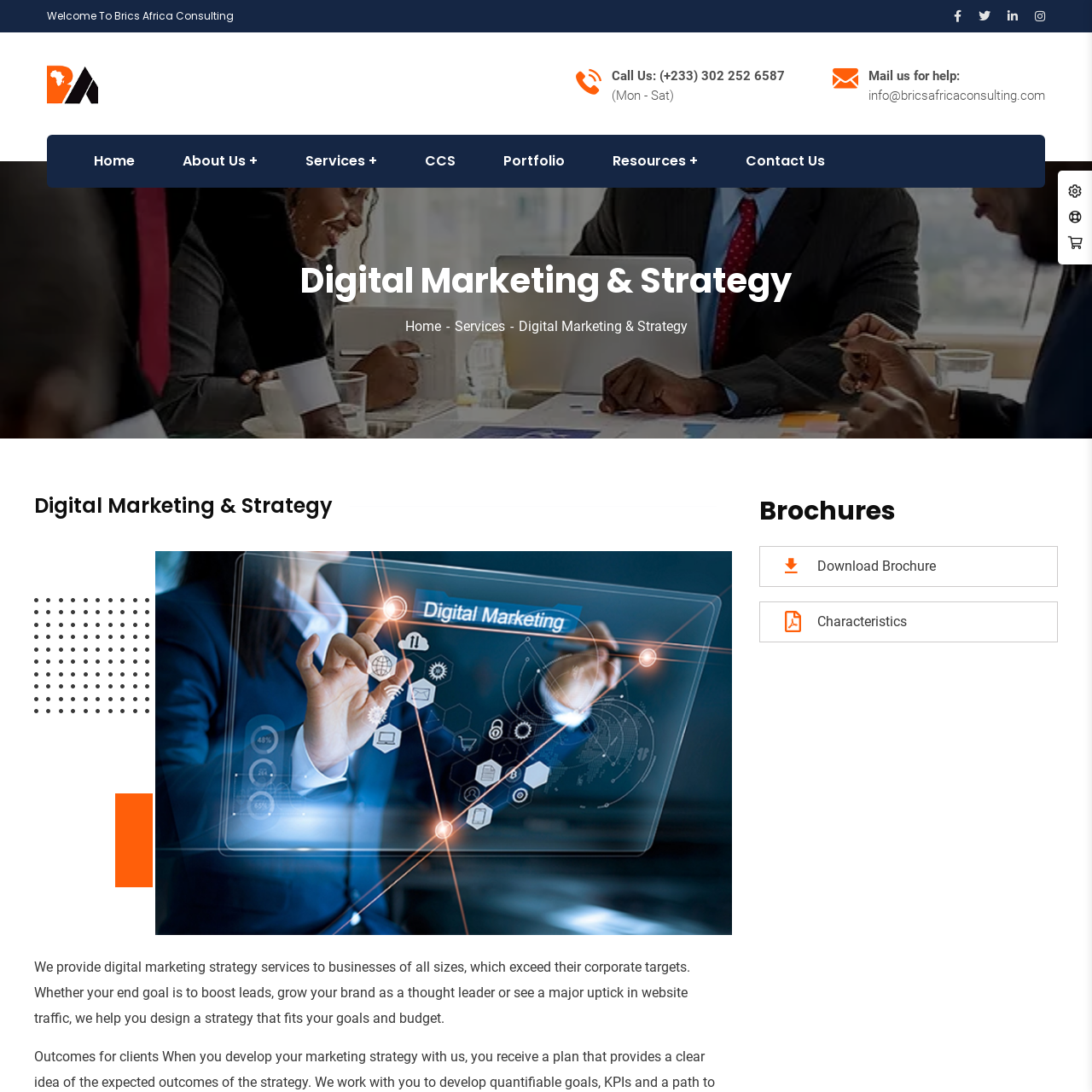What is the design of the Brics Africa Consulting logo?
Observe the image within the red bounding box and give a detailed and thorough answer to the question.

The caption describes the design of the logo as sleek and professional, which aligns with the company's mission to enhance client success in a competitive marketplace.